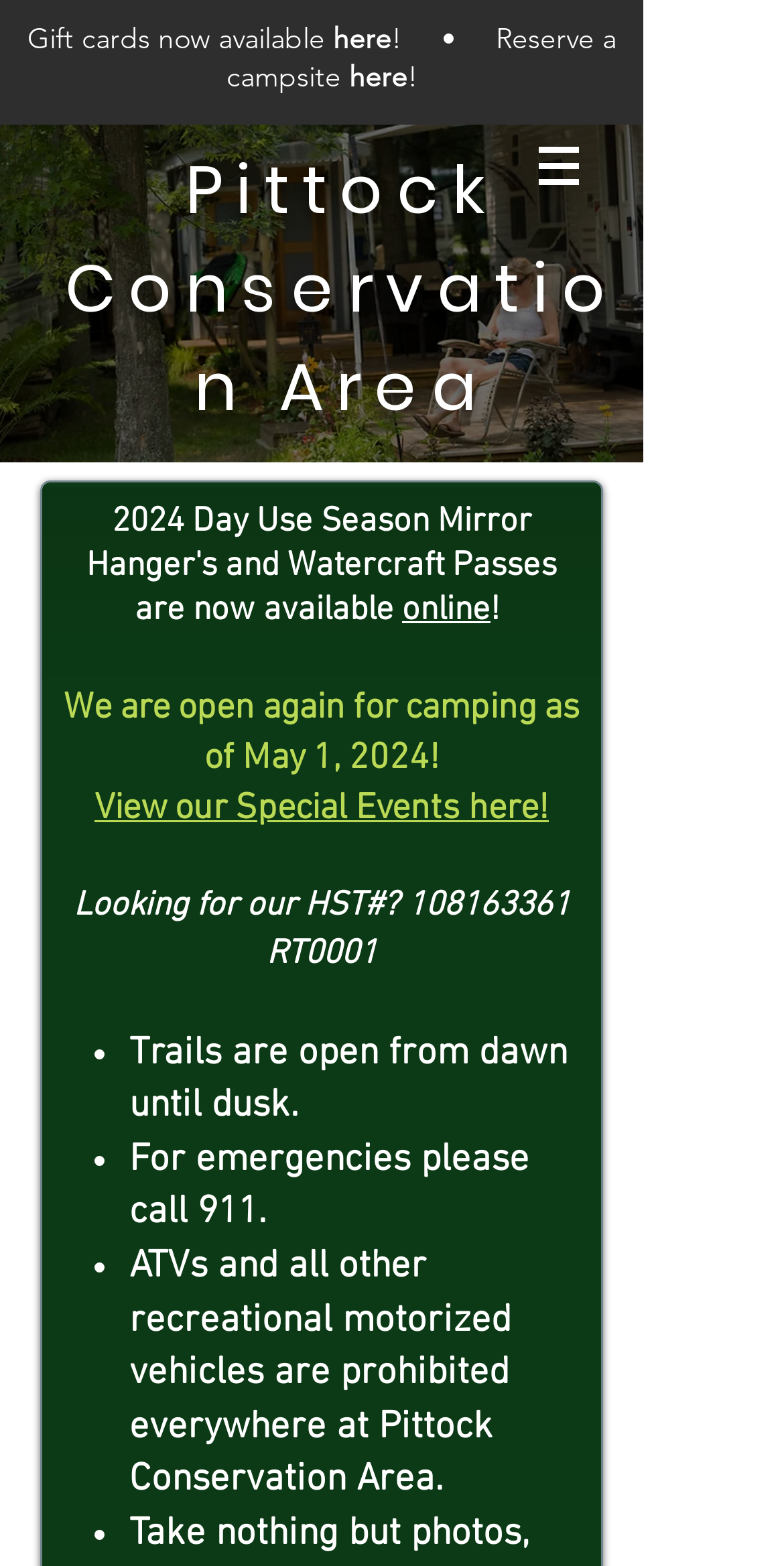Please determine the main heading text of this webpage.

Pittock Conservation Area